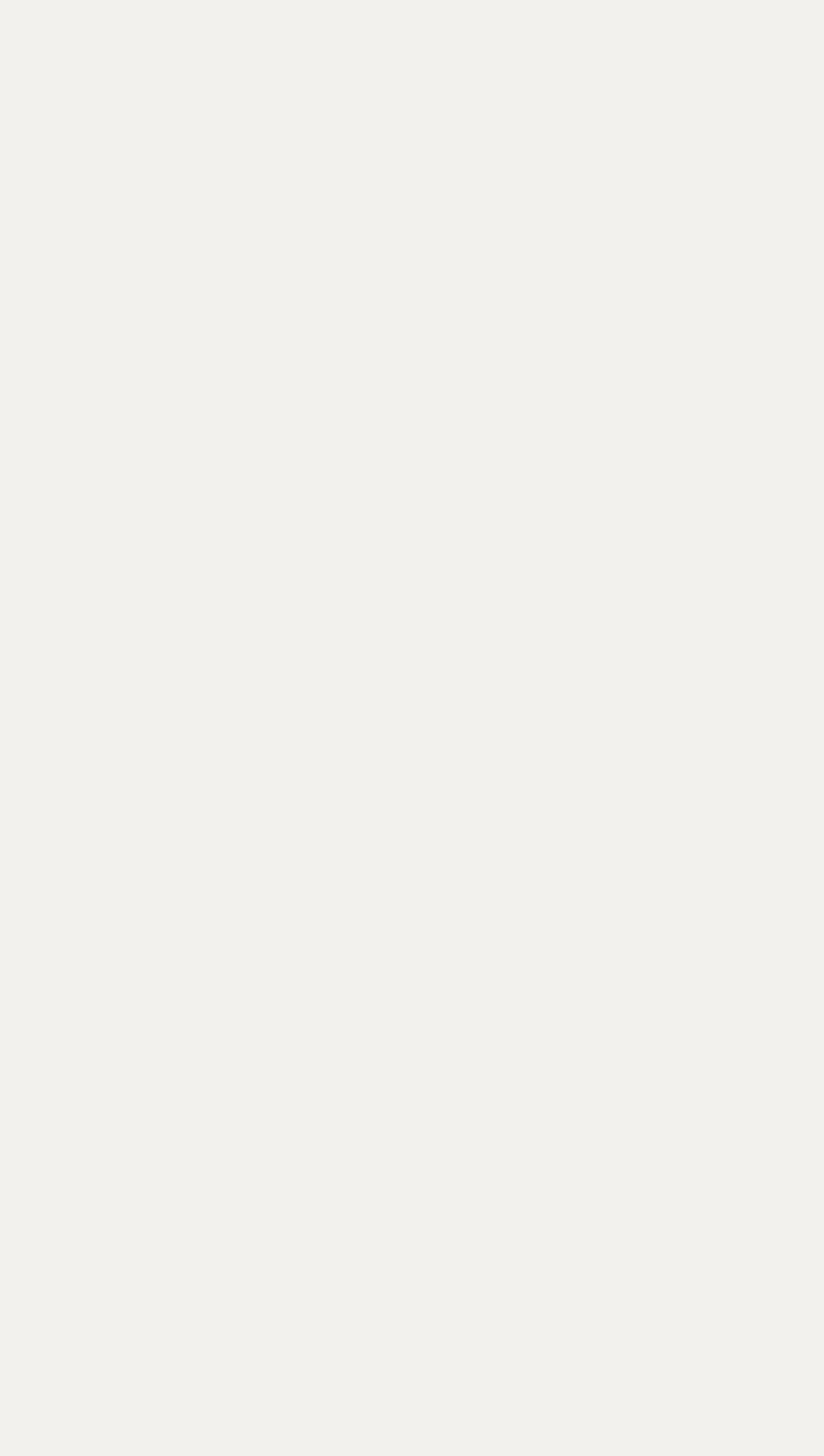Locate the bounding box coordinates of the element to click to perform the following action: 'Click on Econoprint'. The coordinates should be given as four float values between 0 and 1, in the form of [left, top, right, bottom].

[0.108, 0.01, 0.287, 0.032]